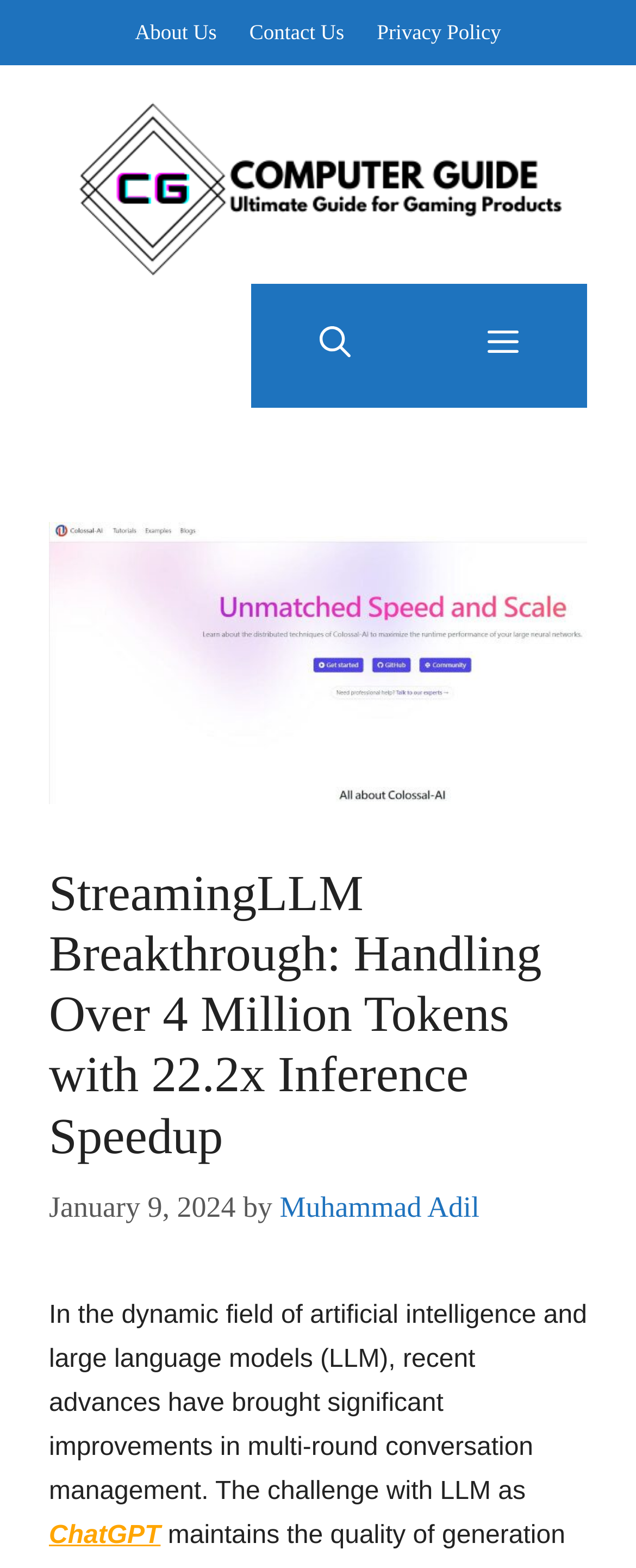Refer to the screenshot and answer the following question in detail:
How many links are in the navigation menu?

I counted the links in the navigation menu, which are 'Open Search Bar', 'Menu', and 'Mobile Toggle', so there are 3 links in total.